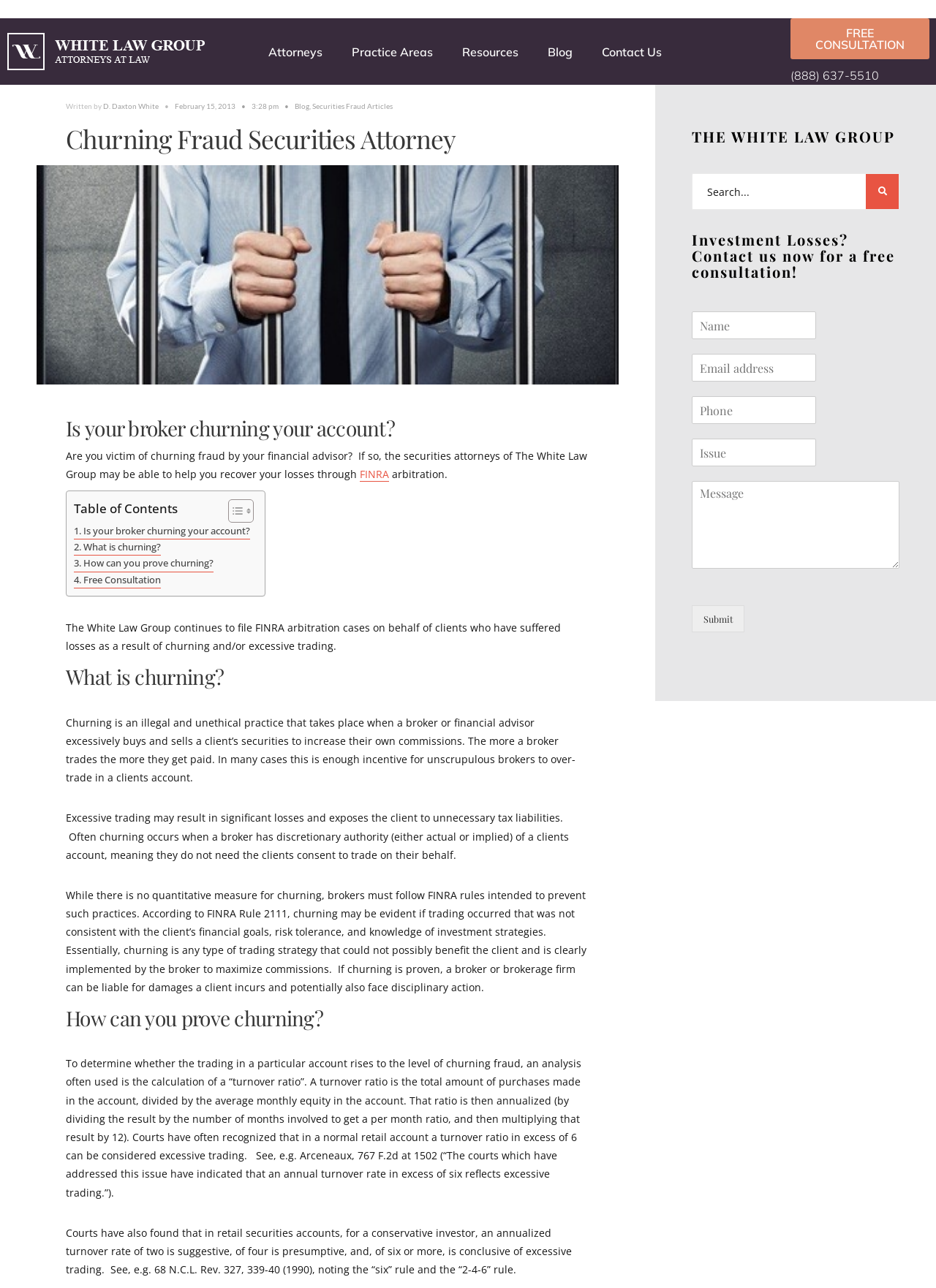Please identify the bounding box coordinates of the clickable area that will allow you to execute the instruction: "Click the 'FREE CONSULTATION' link".

[0.845, 0.014, 0.993, 0.046]